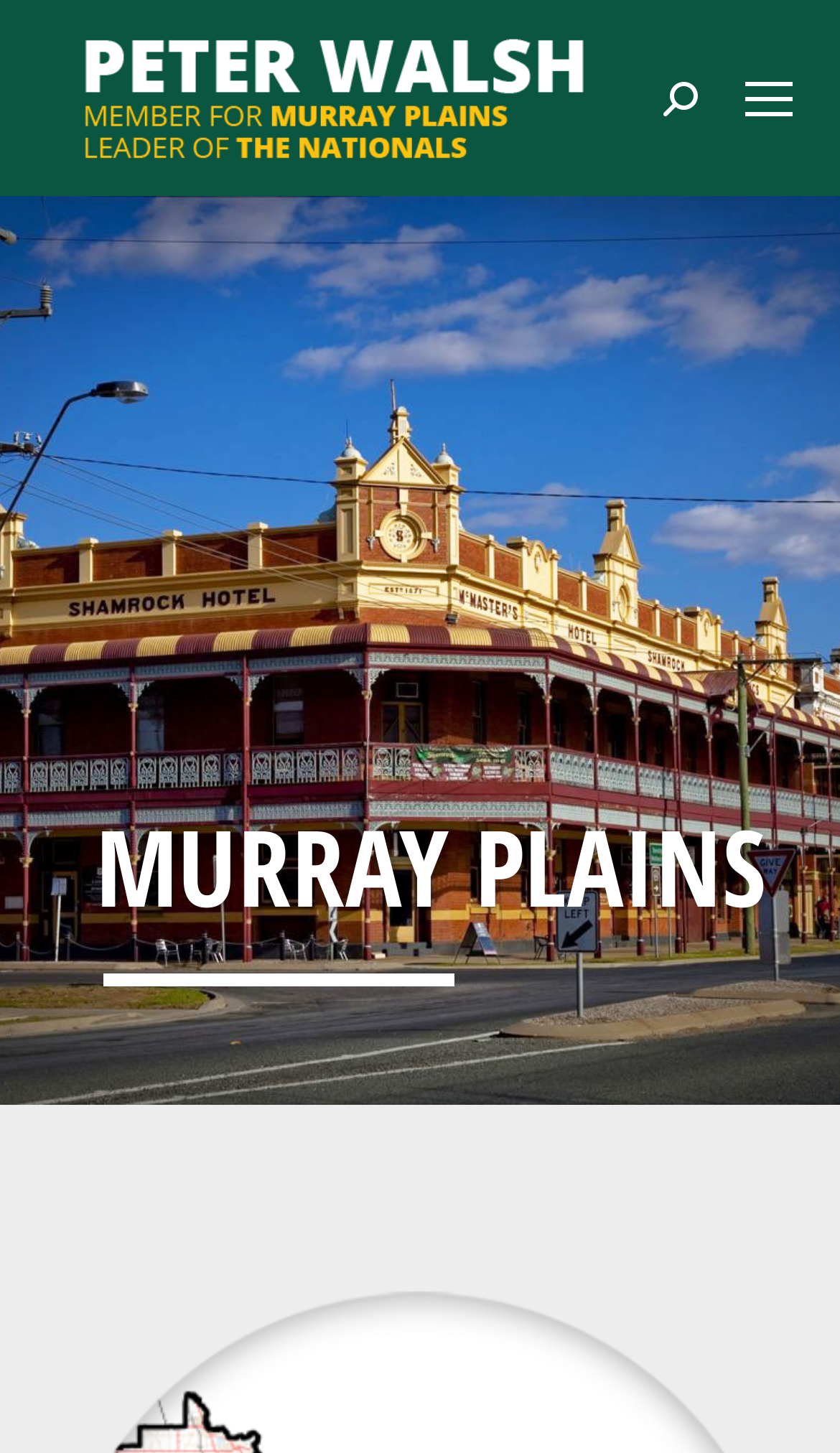Carefully observe the image and respond to the question with a detailed answer:
Is there a way to navigate to the top of the webpage?

There is a link 'Go to Top' at the bottom of the webpage, which suggests that users can click on it to navigate to the top of the webpage.